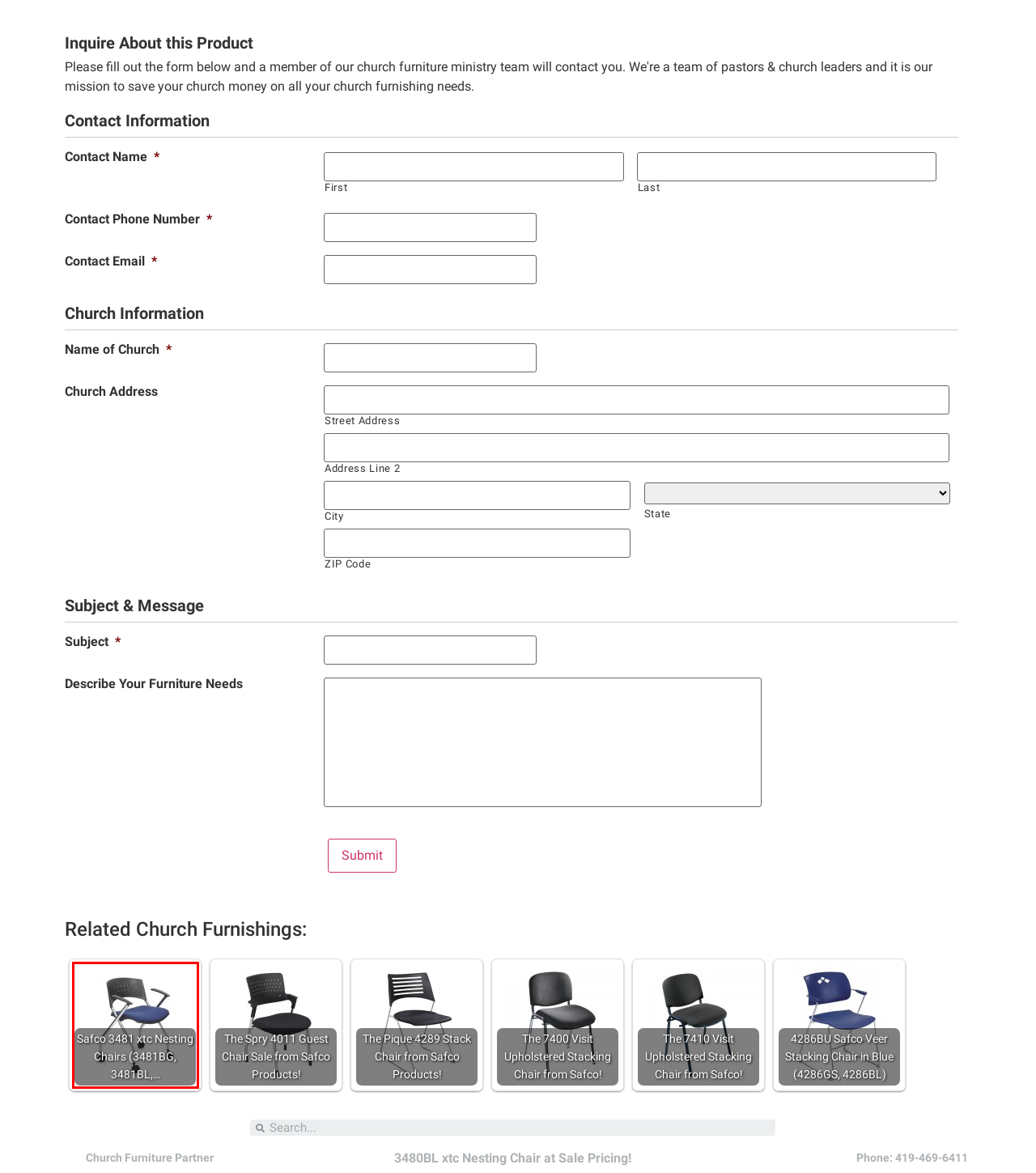Assess the screenshot of a webpage with a red bounding box and determine which webpage description most accurately matches the new page after clicking the element within the red box. Here are the options:
A. The Spry 4011 Guest Chair Sale from Safco Products! - Church Furniture Partner
B. The Pique 4289 Stack Chair from Safco Products! - Church Furniture Partner
C. Church Furnishings - Church Furniture Partner
D. The 7410 Visit Upholstered Stacking Chair from Safco! - Church Furniture Partner
E. Safco 3481 xtc Nesting Chairs (3481BG, 3481BL, 3481BU, 3481GR) - Church Furniture Partner
F. The 7400 Visit Upholstered Stacking Chair from Safco! - Church Furniture Partner
G. Church Chairs & Other Church Furniture - Church Furniture Partner
H. About Us - Church Furniture Partner

E